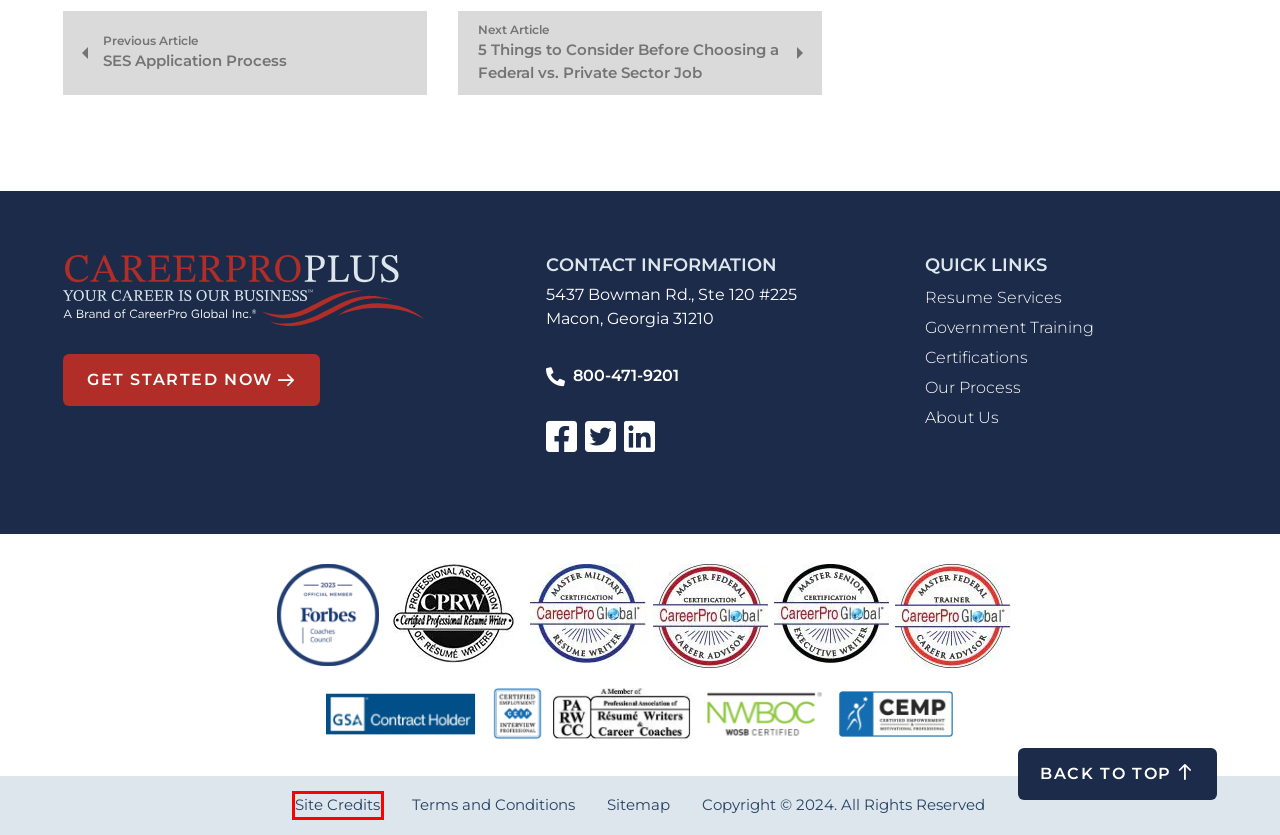You are looking at a screenshot of a webpage with a red bounding box around an element. Determine the best matching webpage description for the new webpage resulting from clicking the element in the red bounding box. Here are the descriptions:
A. CareerProPlus Blog | Government Employment News
B. Federal Jobs vs. Private Sector Jobs | CareerProPlus
C. Web Design Site Credits - WebFX
D. From the Managing Editor’s Desk – November 2022 - CareerProPlus
E. Terms & Conditions
F. CareerPro Plus Federal Resumes Site Map | CareerProPlus
G. CareerProPlus Career & Resume Service Team: Barbara Adams
H. How the Selection Process for the SES Works | CareerProPlus

C